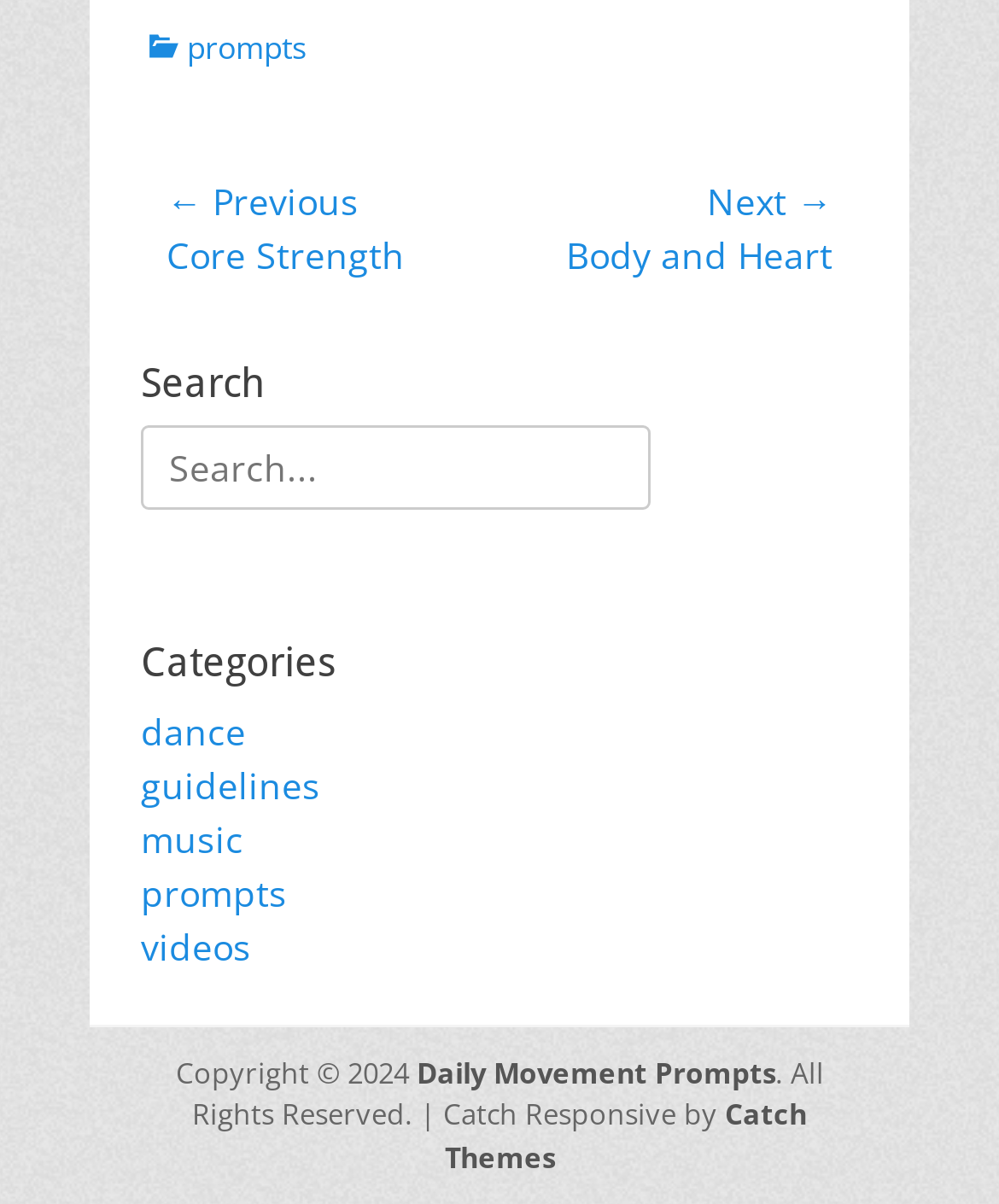How many categories are listed?
Answer with a single word or phrase, using the screenshot for reference.

5